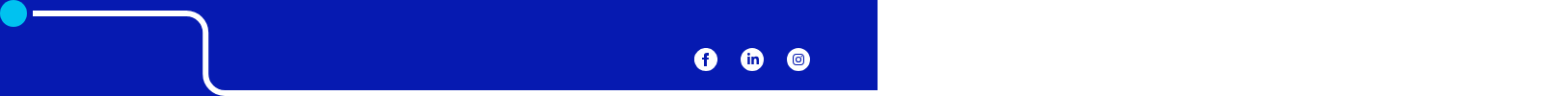How many social media icons are present in the image?
Look at the image and respond with a one-word or short phrase answer.

Four